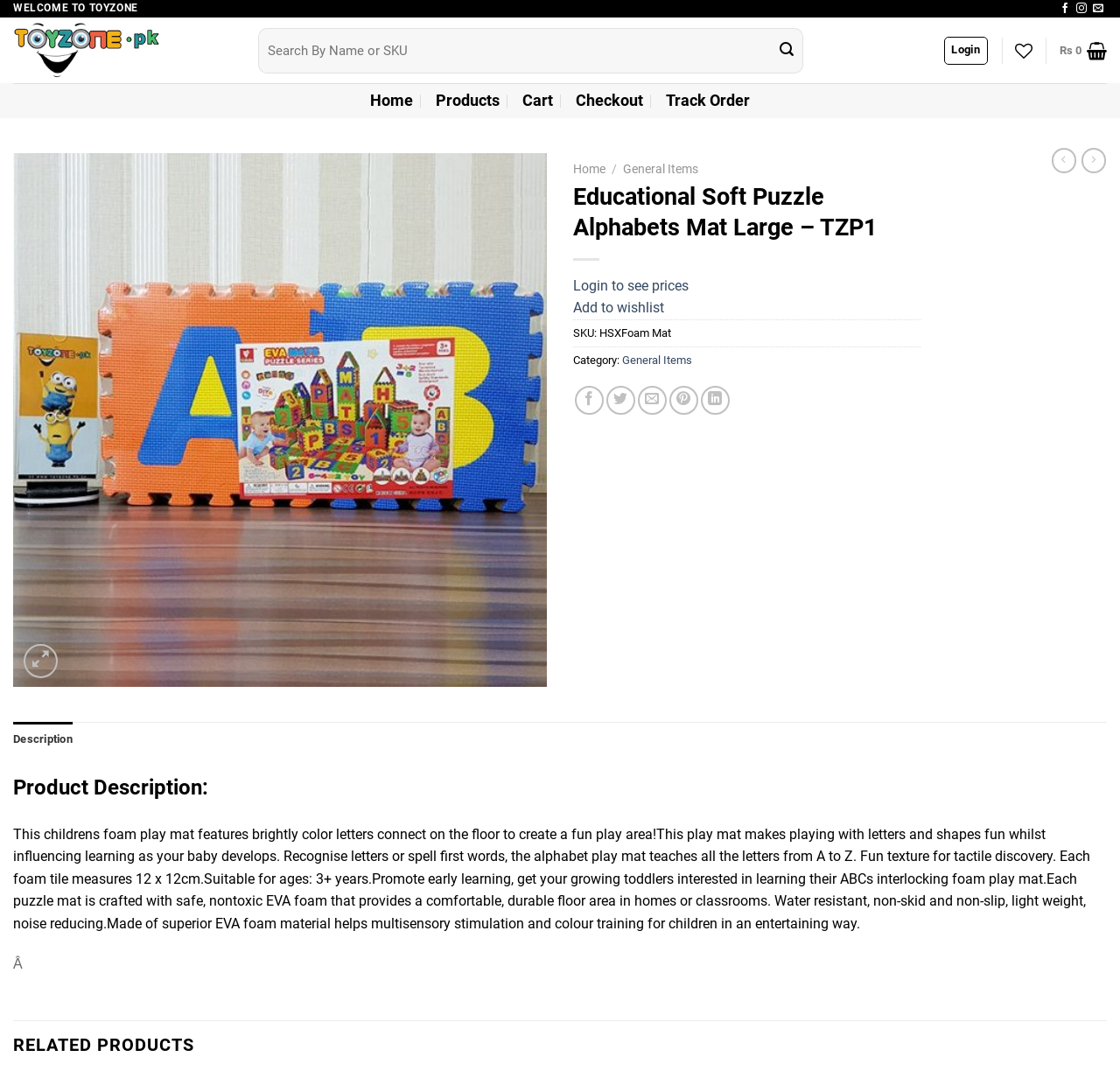Identify the bounding box coordinates of the part that should be clicked to carry out this instruction: "Add to wishlist".

[0.512, 0.28, 0.593, 0.295]